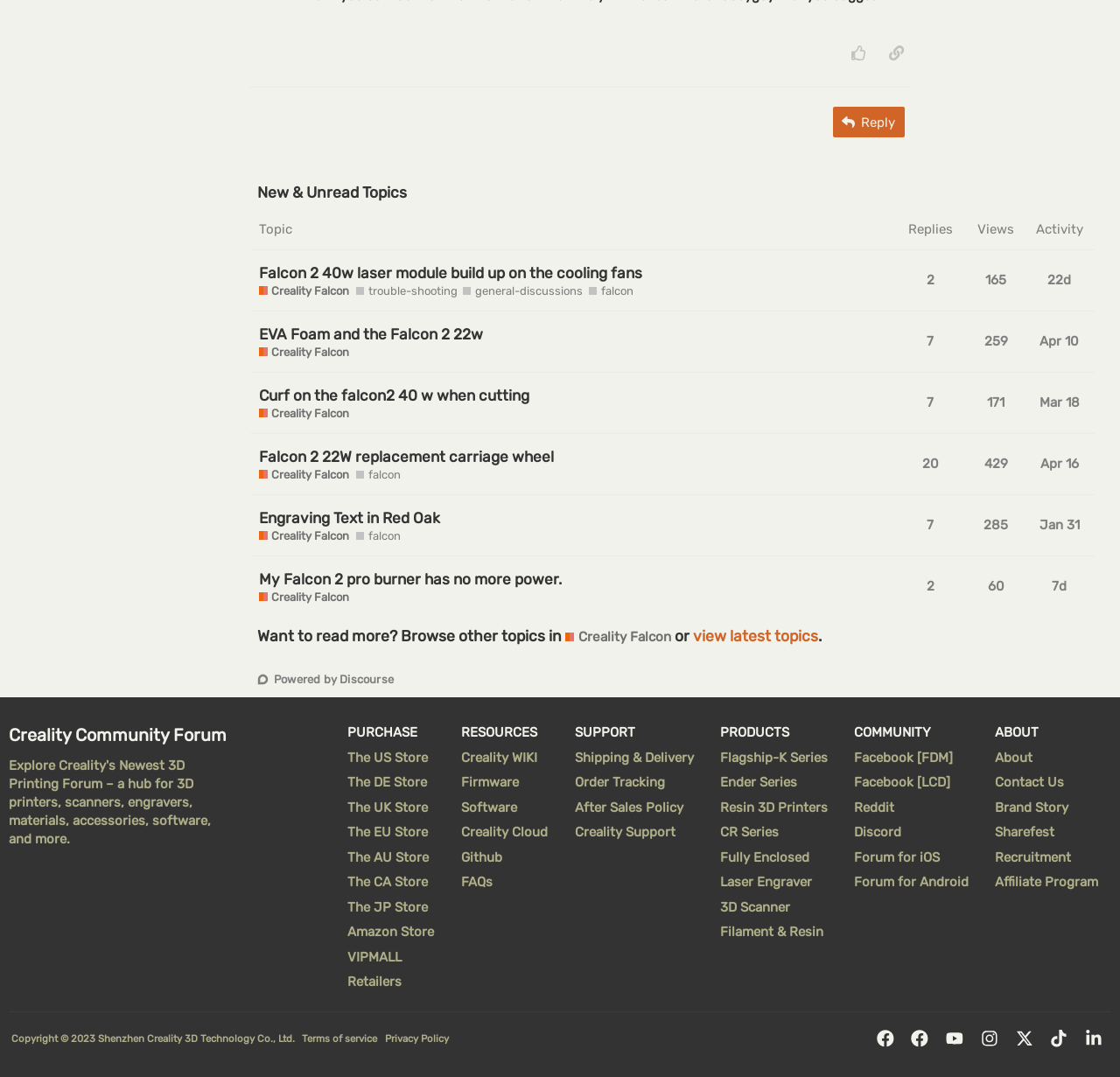Locate and provide the bounding box coordinates for the HTML element that matches this description: "CG Motive LLC".

None